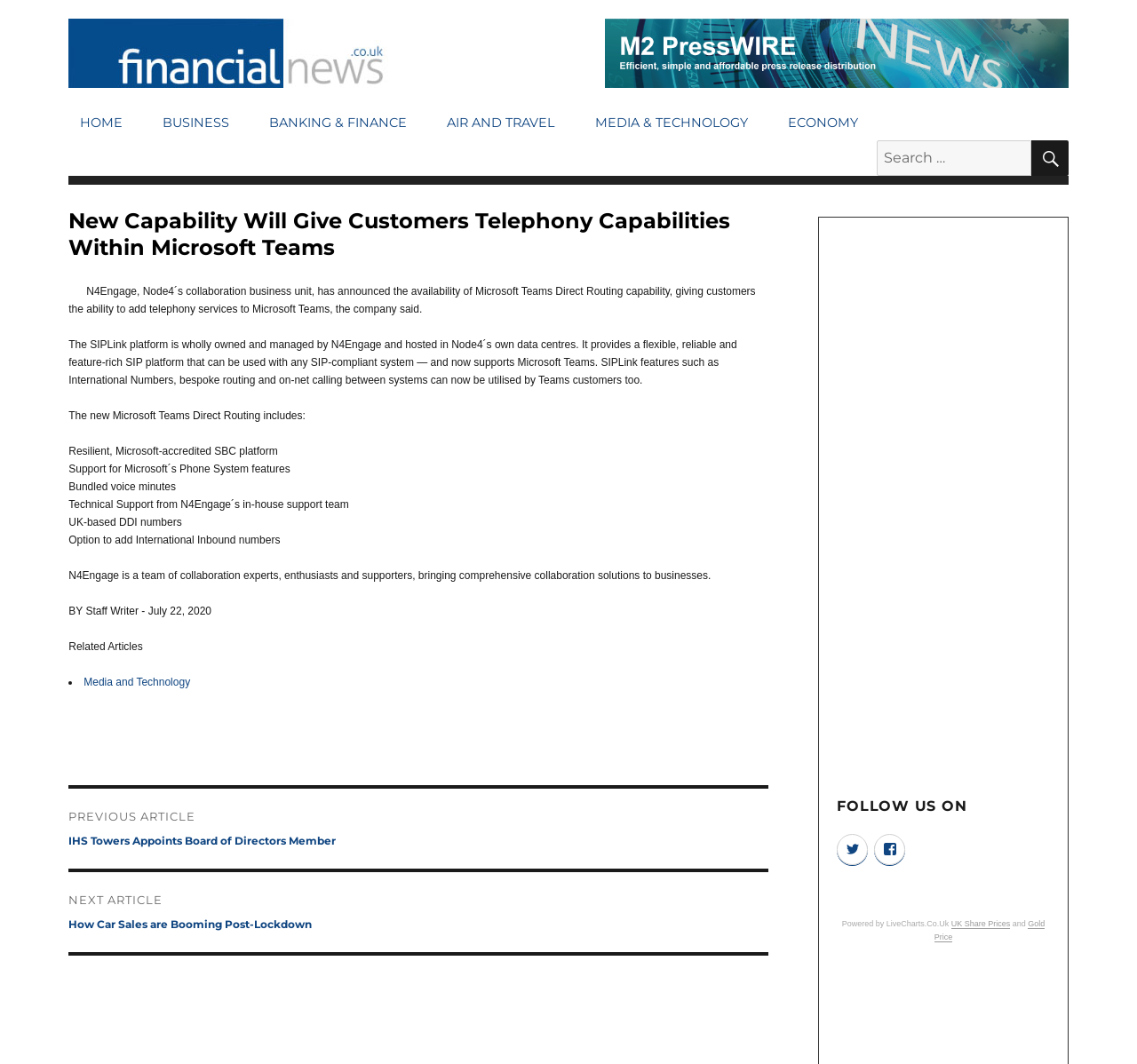Find and provide the bounding box coordinates for the UI element described here: "aria-label="Advertisement" name="aswift_1" title="Advertisement"". The coordinates should be given as four float numbers between 0 and 1: [left, top, right, bottom].

[0.739, 0.224, 0.925, 0.725]